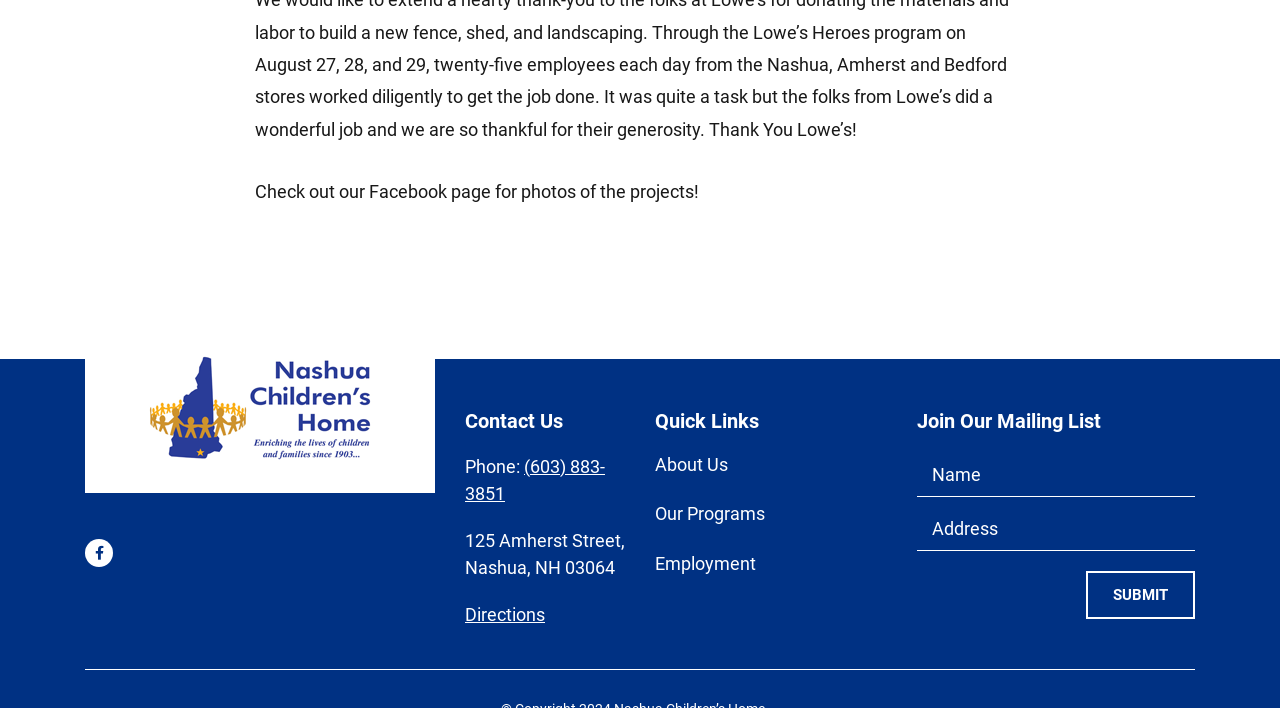Identify the bounding box coordinates for the UI element described as: "About Us".

[0.512, 0.641, 0.569, 0.67]